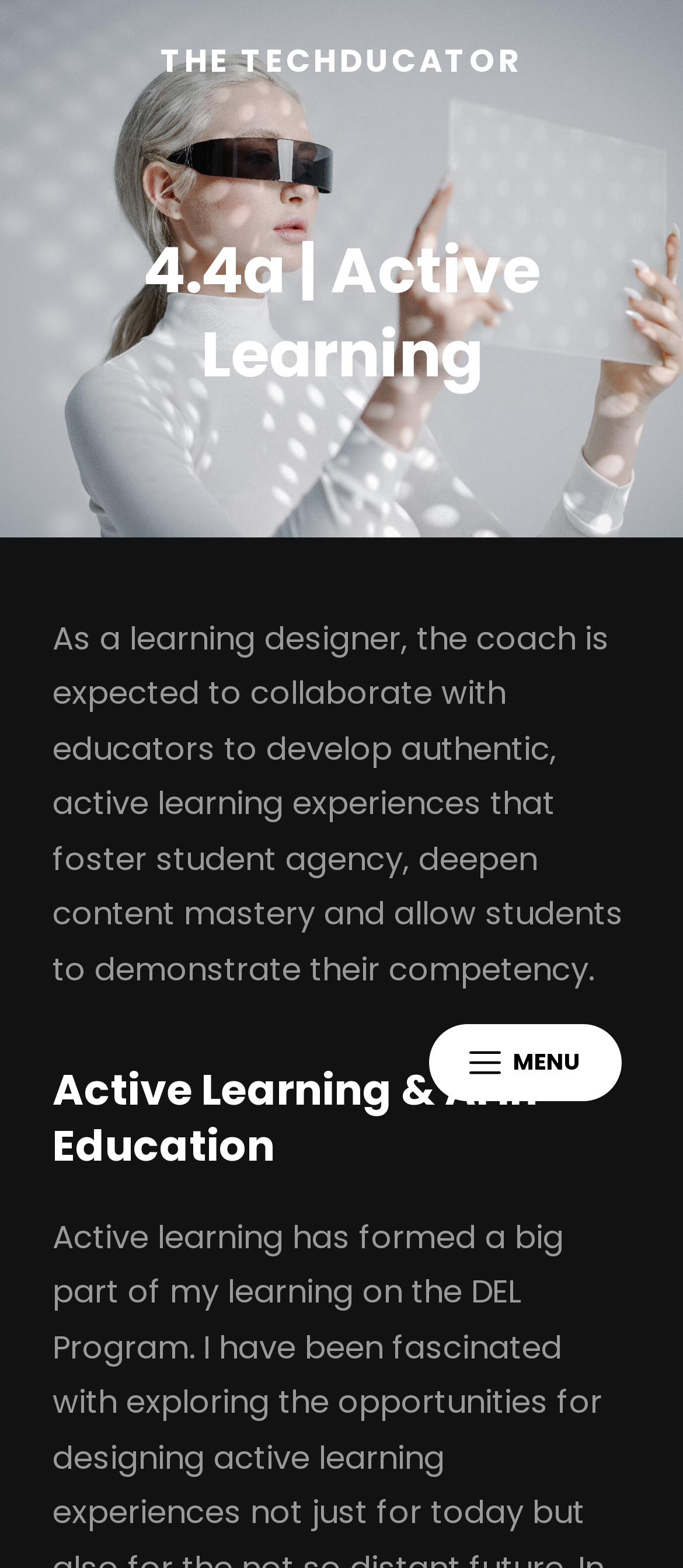Find the headline of the webpage and generate its text content.

4.4a | Active Learning